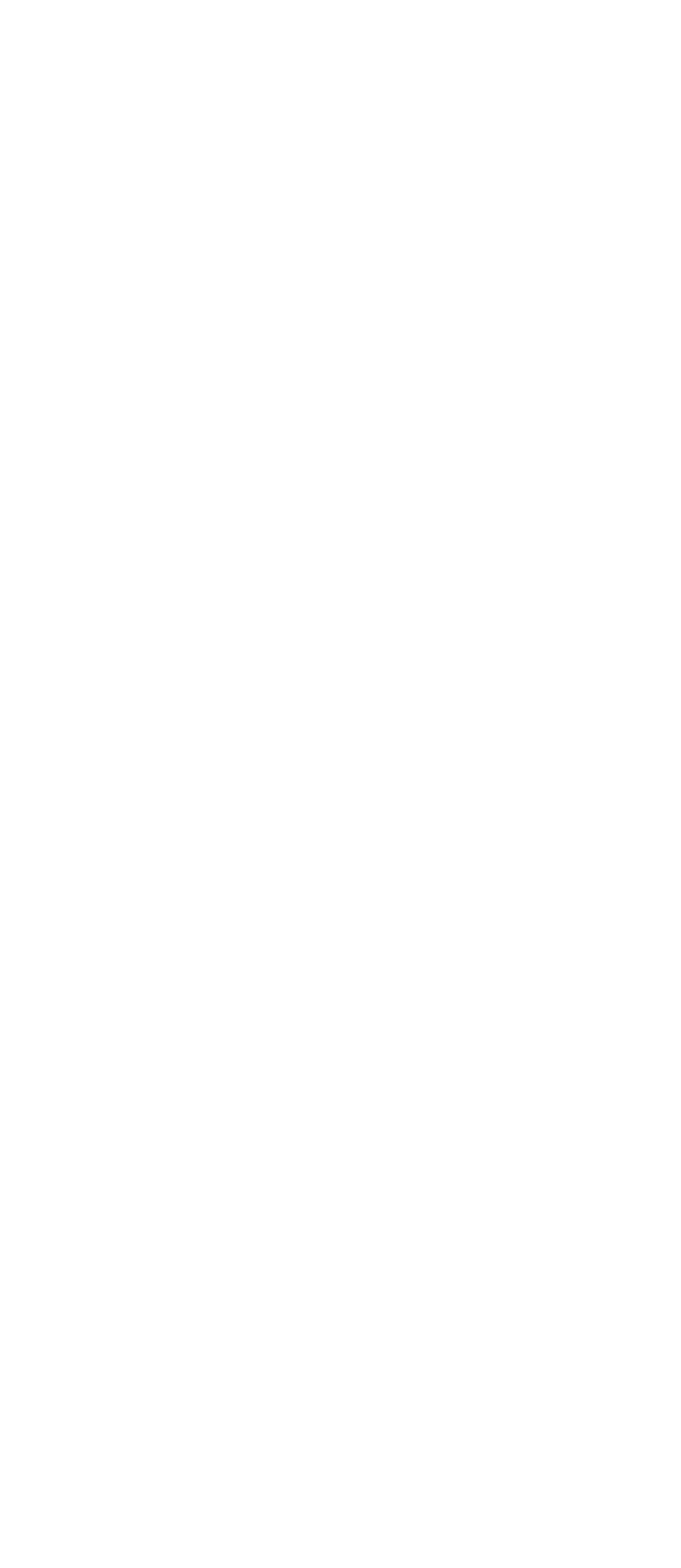Based on the description "Get this story's permalink", find the bounding box of the specified UI element.

[0.367, 0.106, 0.449, 0.141]